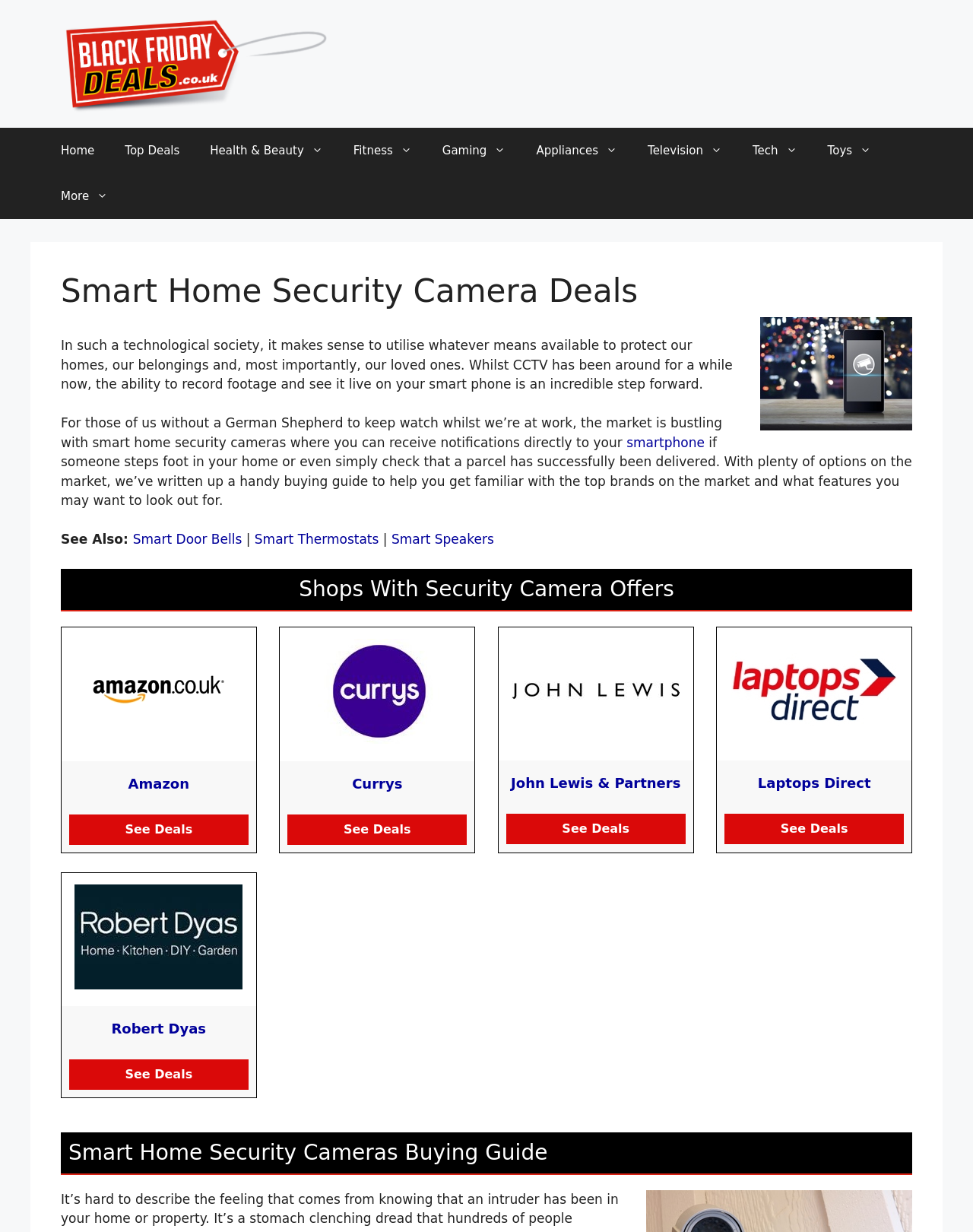Identify and provide the bounding box coordinates of the UI element described: "John Lewis & Partners". The coordinates should be formatted as [left, top, right, bottom], with each number being a float between 0 and 1.

[0.525, 0.629, 0.7, 0.642]